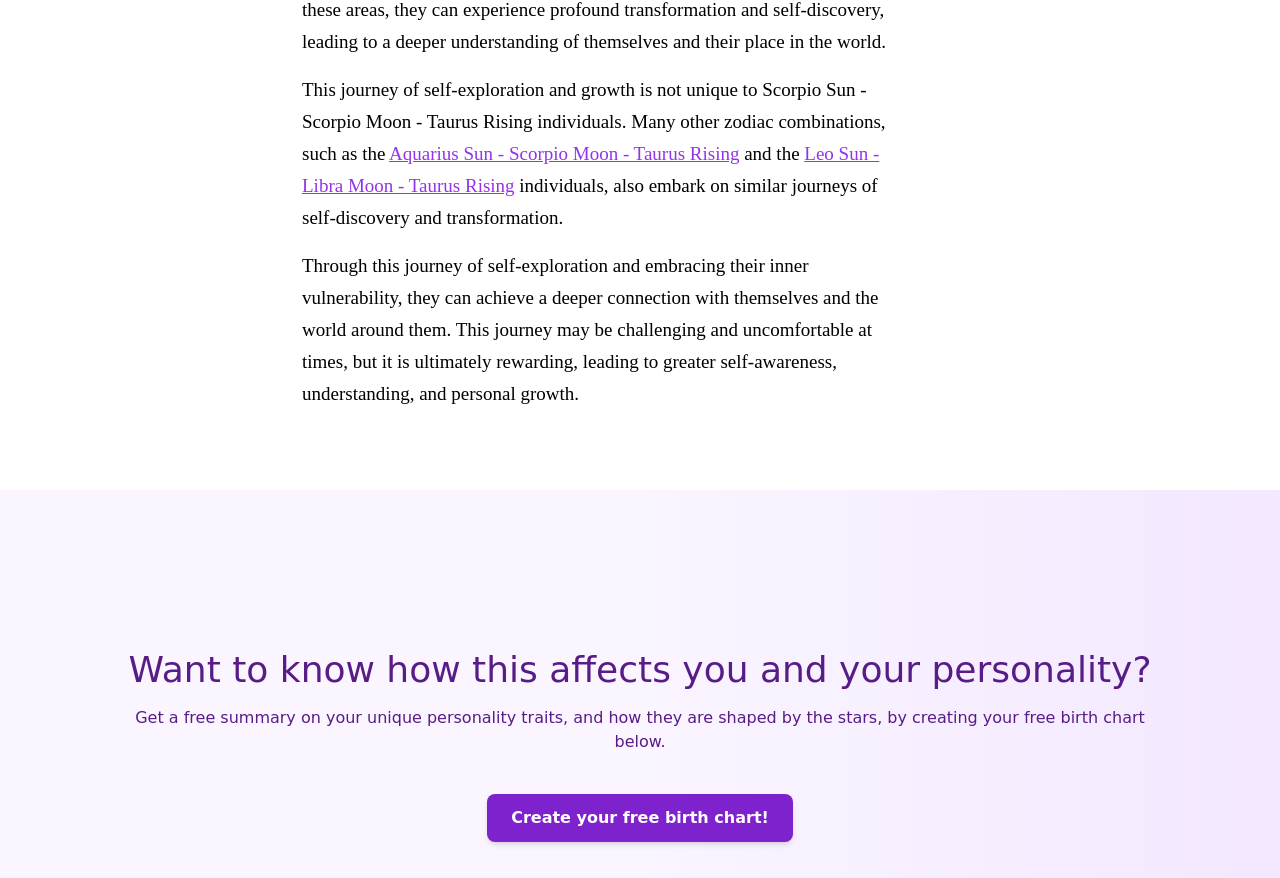Can you find the bounding box coordinates for the element to click on to achieve the instruction: "Click on the link to learn about Leo Sun - Libra Moon - Taurus Rising"?

[0.236, 0.162, 0.687, 0.223]